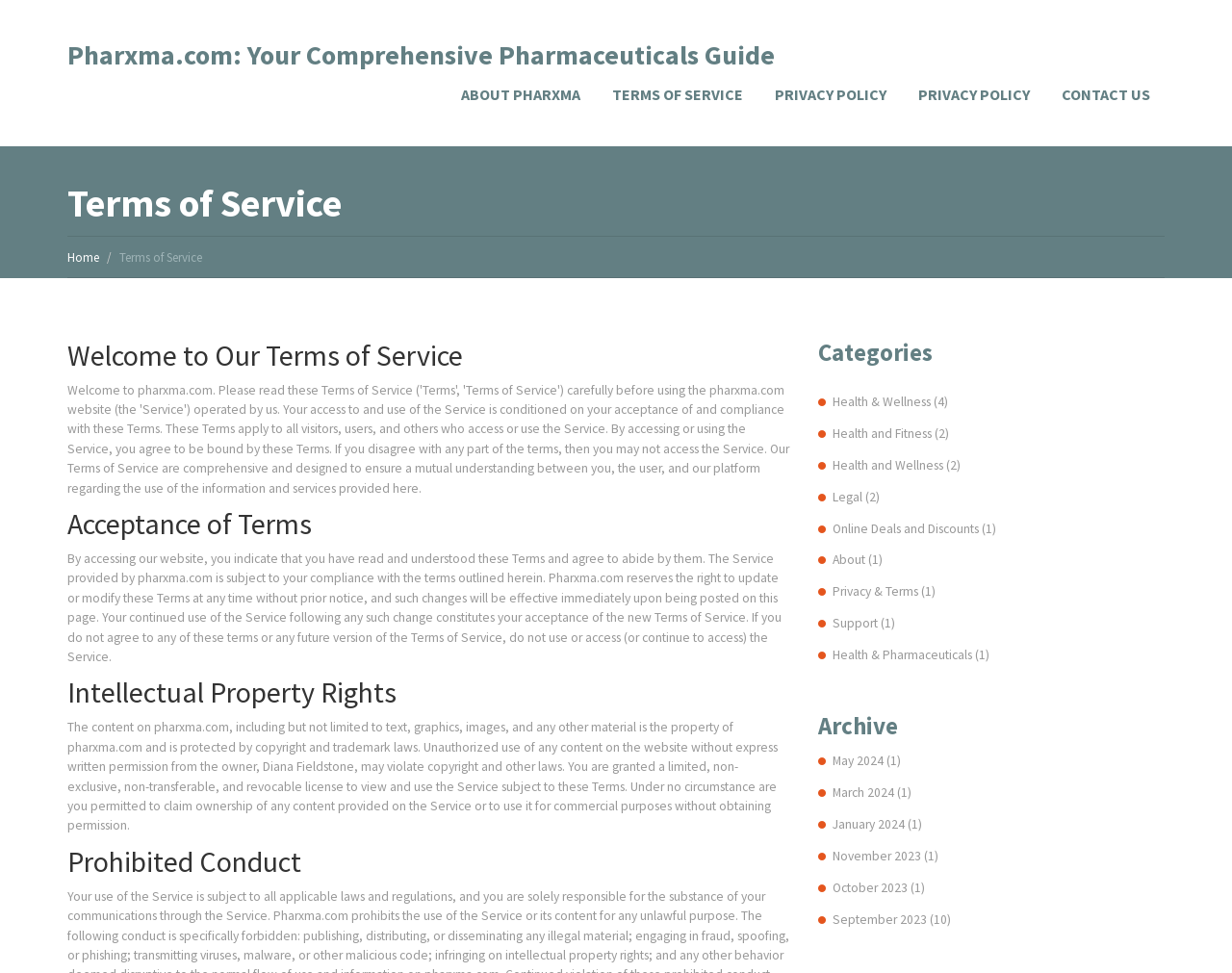Pinpoint the bounding box coordinates of the clickable element to carry out the following instruction: "View Health & Wellness categories."

[0.676, 0.404, 0.77, 0.421]